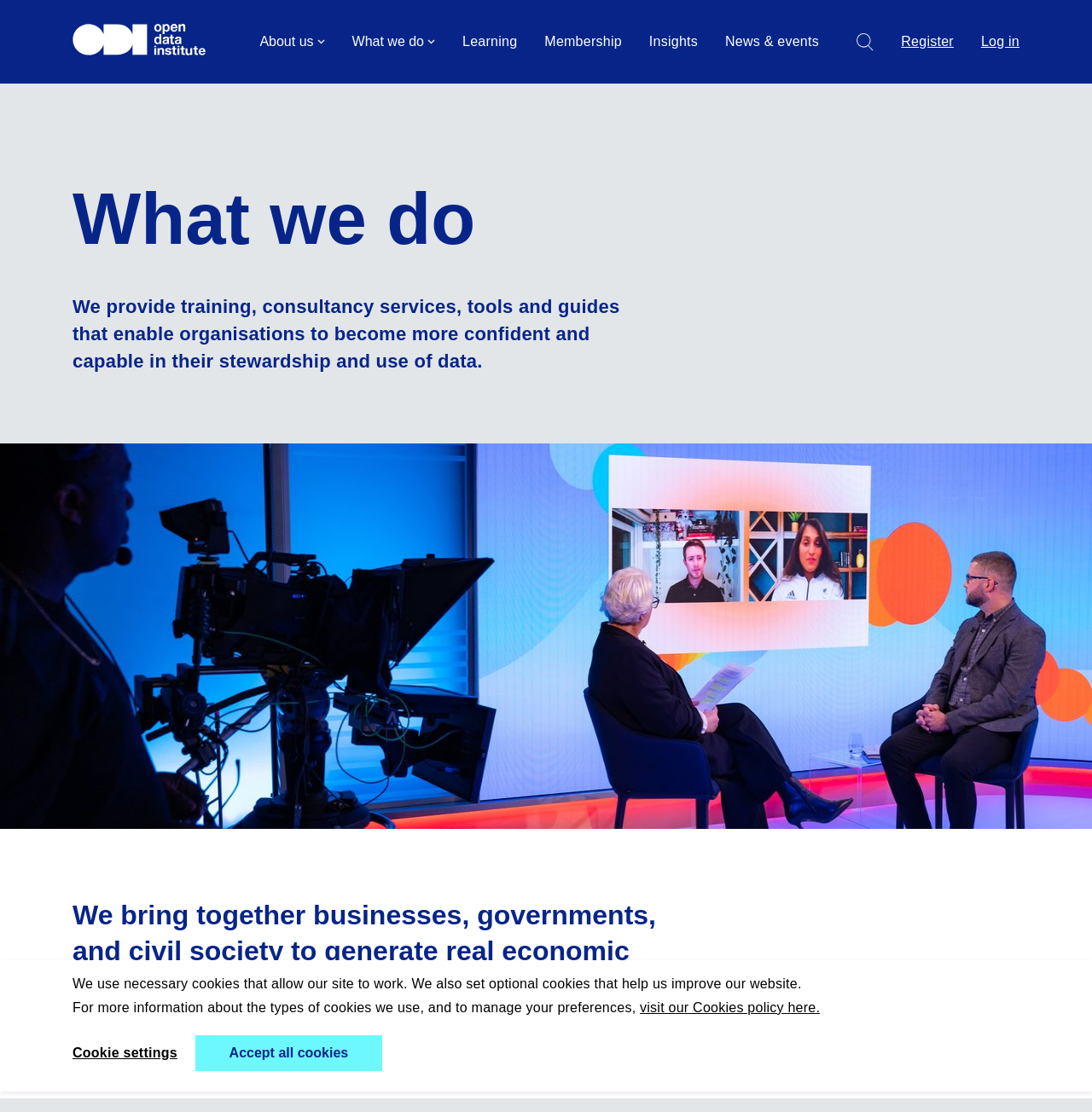What is the goal of the organization's activities?
Please ensure your answer is as detailed and informative as possible.

According to the webpage, the organization brings together businesses, governments, and civil society to generate real economic benefits and tackle challenges using data. This goal is stated in the heading element with the bounding box coordinates [0.066, 0.807, 0.637, 0.904].